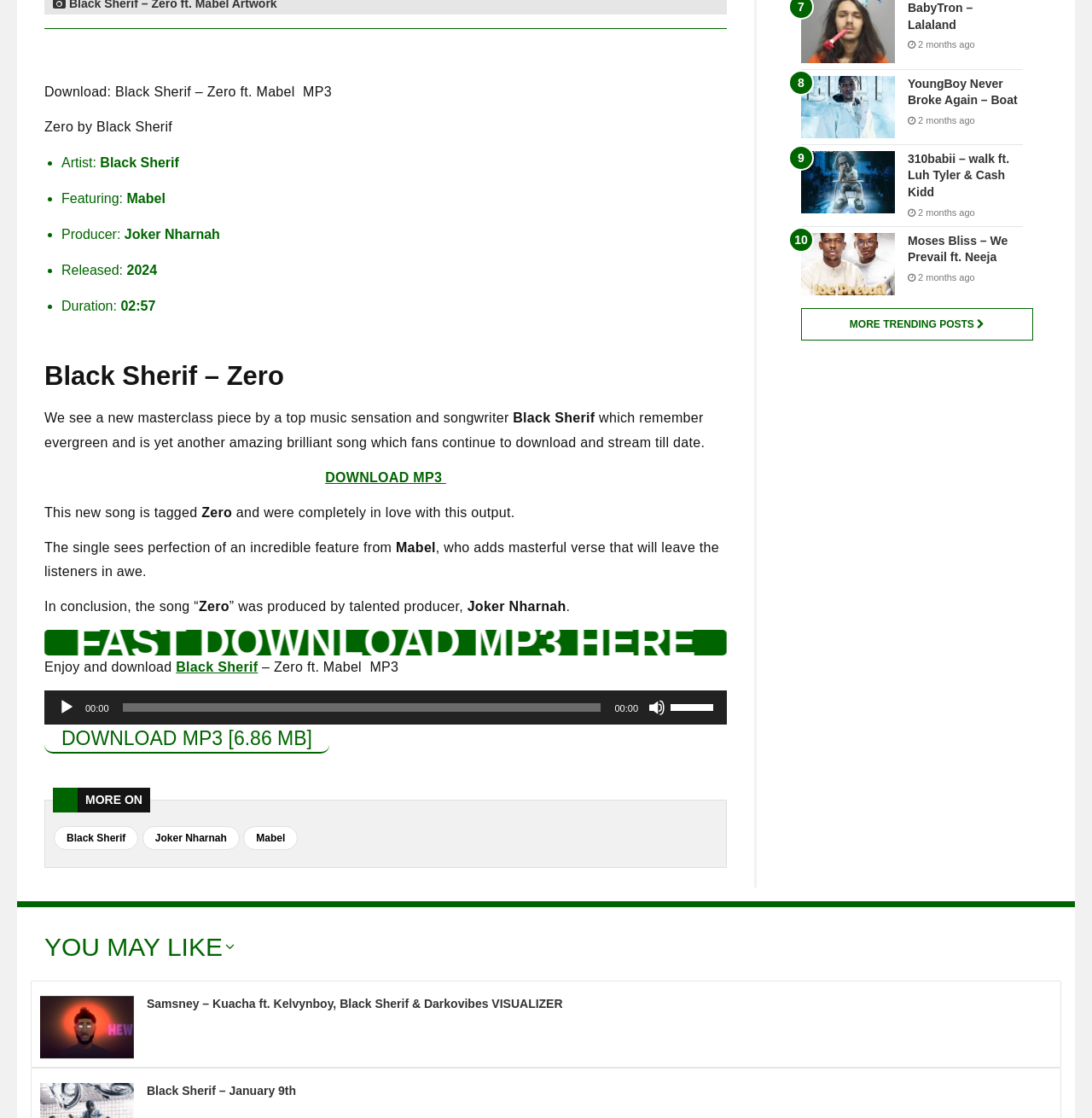Provide a single word or phrase to answer the given question: 
What is the duration of the song?

02:57